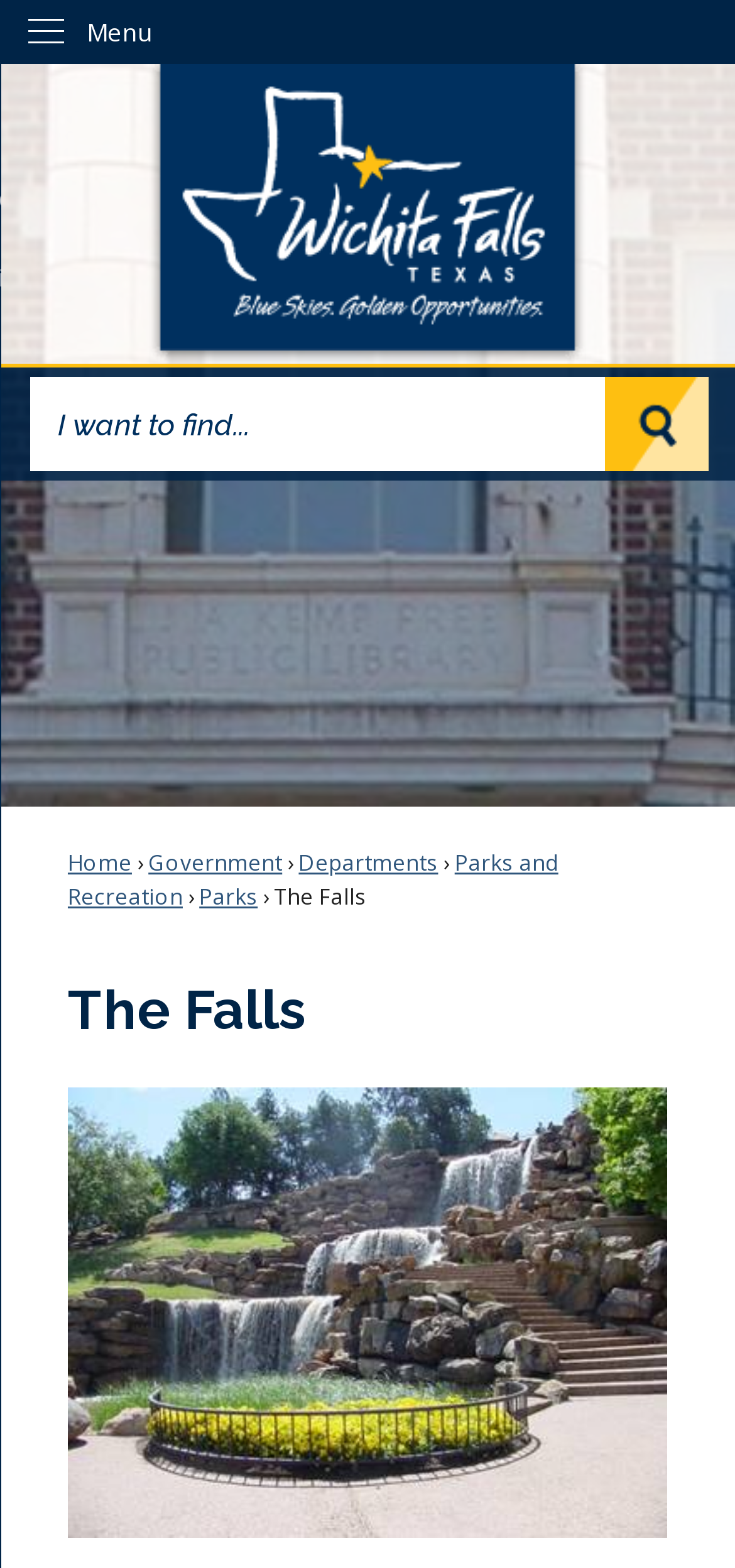Use a single word or phrase to answer this question: 
How many links are there in the main menu?

5